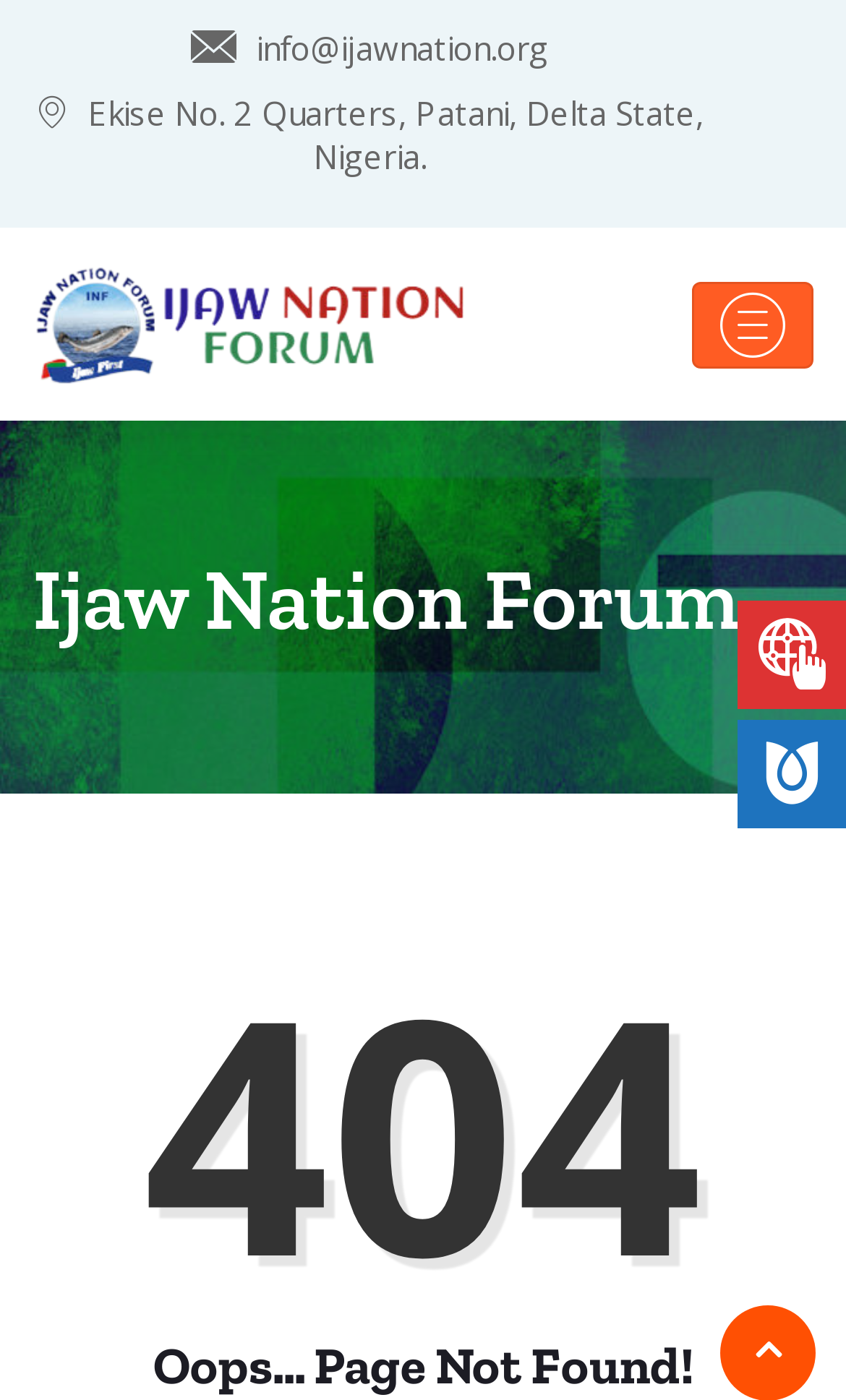Please give a one-word or short phrase response to the following question: 
What is the name of the forum?

Ijaw Nation Forum